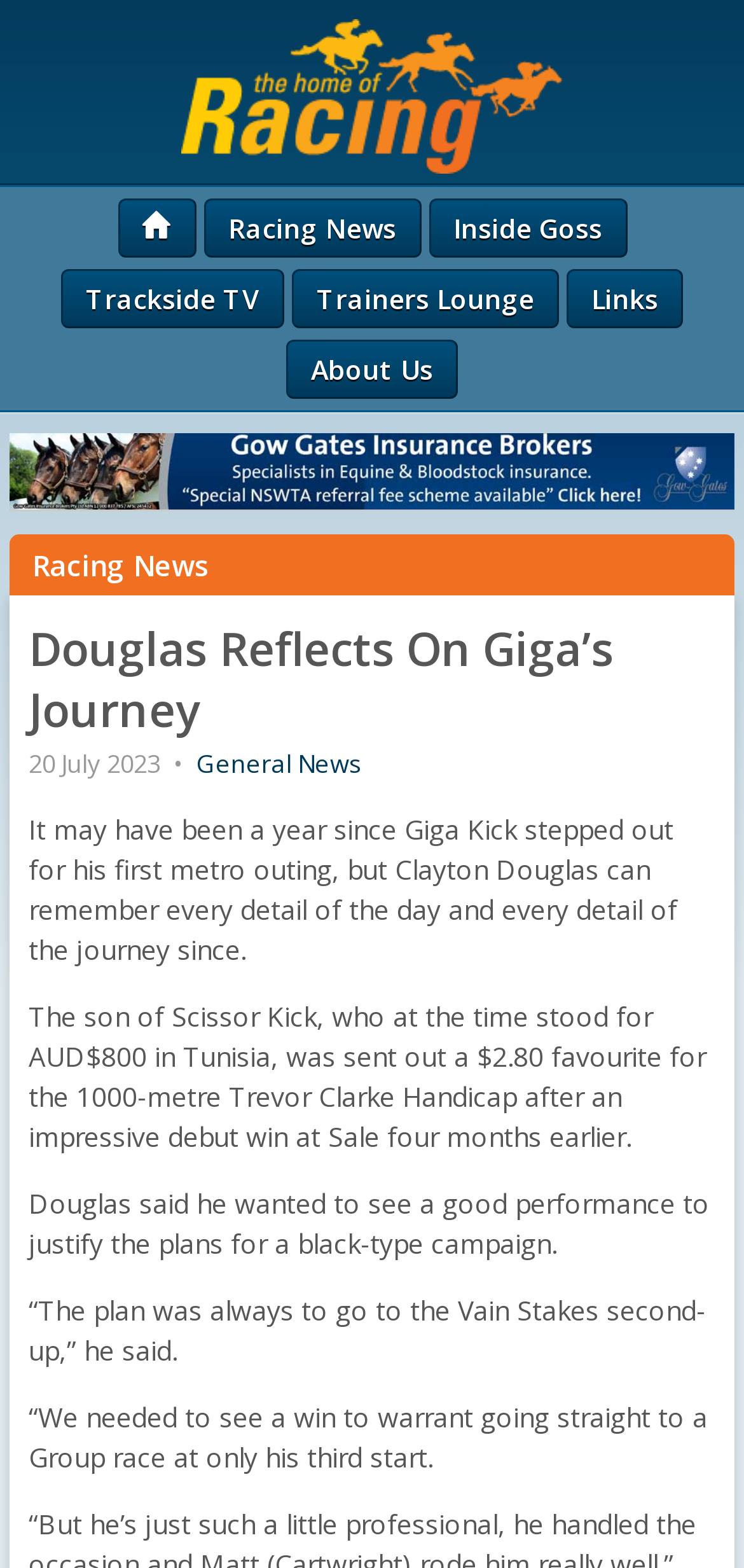Please respond in a single word or phrase: 
Who is the author of the article?

Not mentioned